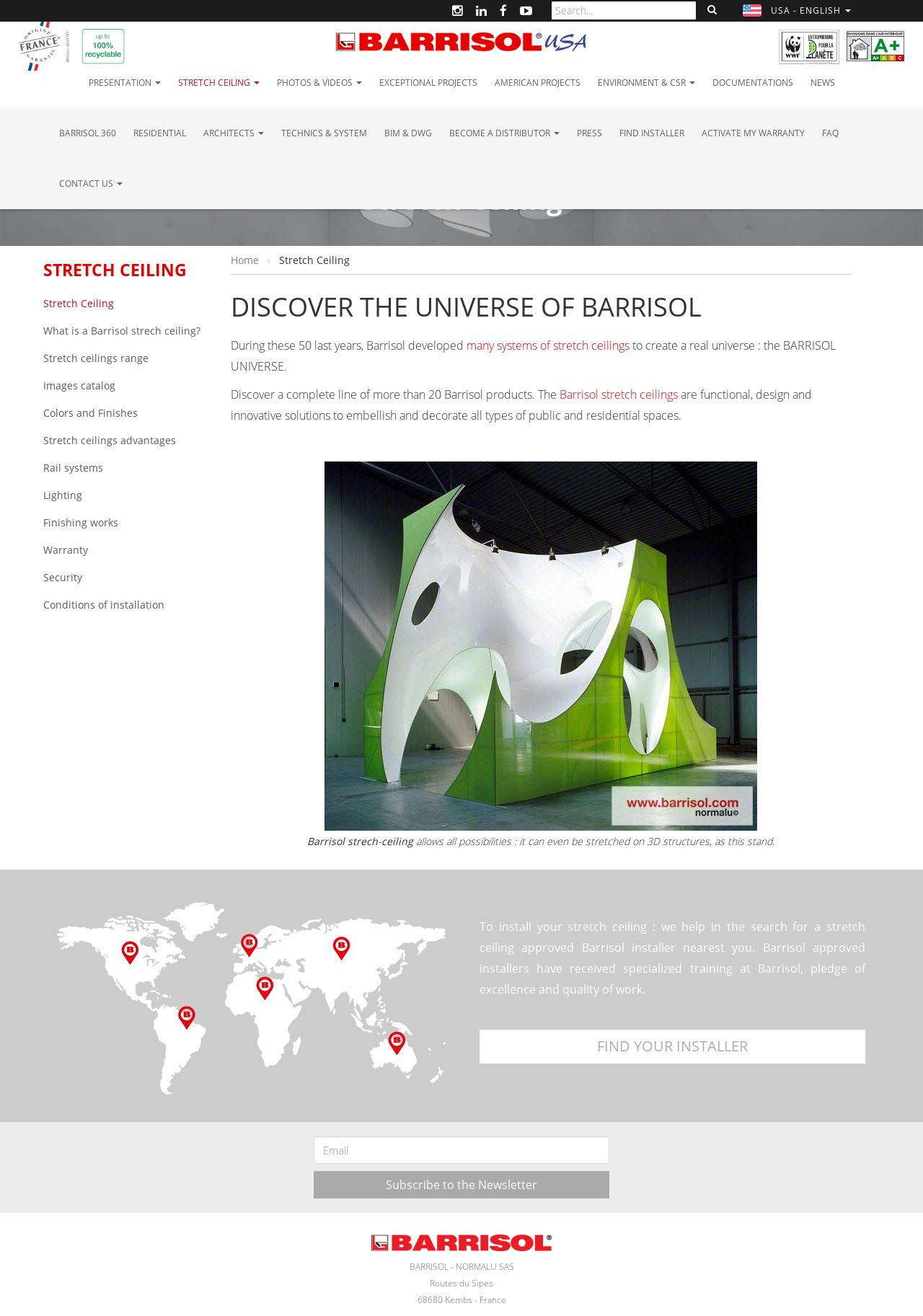What is the certification of Barrisol's indoor air emissions?
Offer a detailed and exhaustive answer to the question.

The certification of Barrisol's indoor air emissions is A+, which is indicated by the image and link on the webpage that says 'Indoor Air Emissions - A+ Certification'.